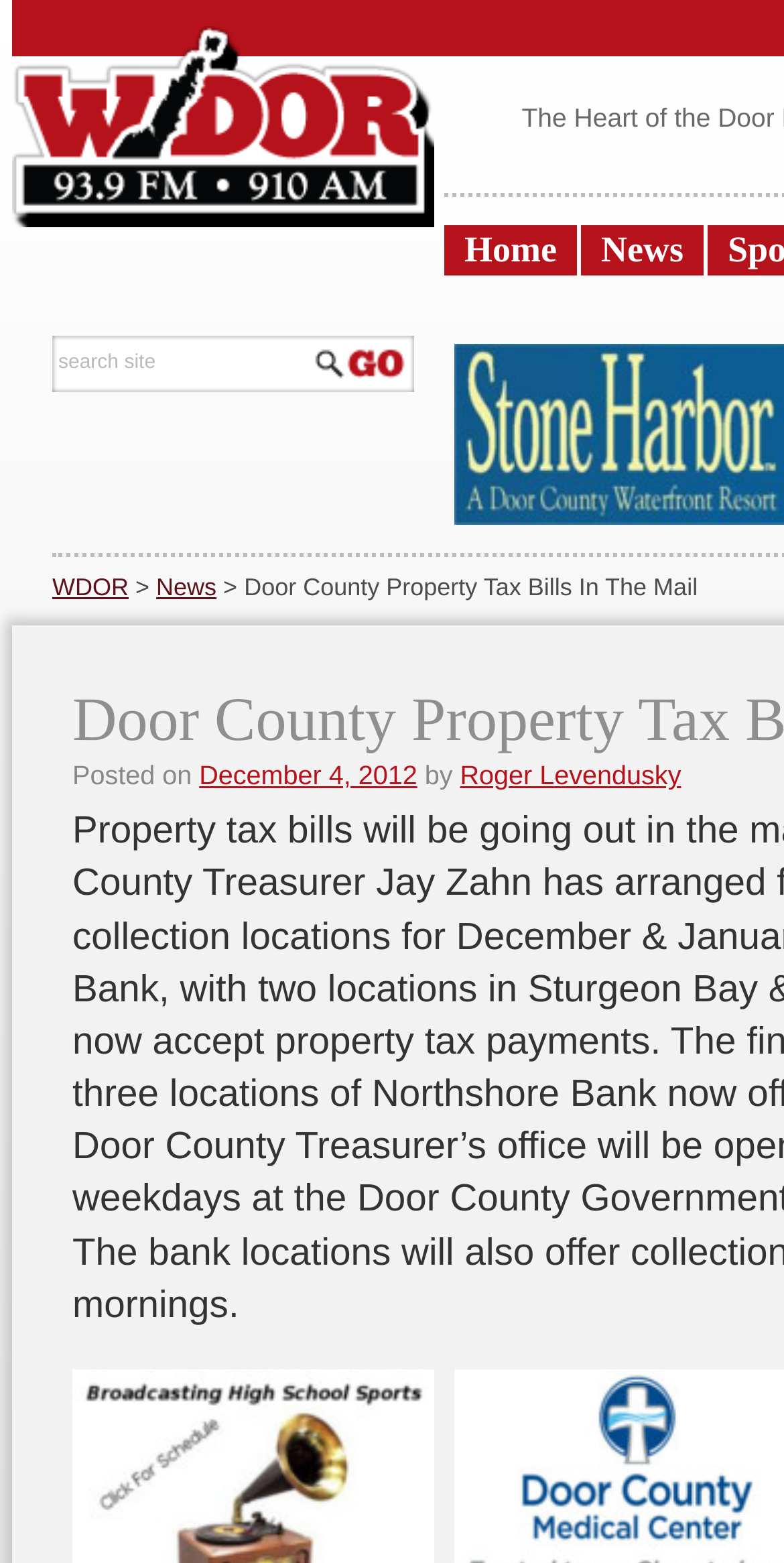Locate the bounding box coordinates of the element to click to perform the following action: 'visit WDOR Sturgeon Bay, WI'. The coordinates should be given as four float values between 0 and 1, in the form of [left, top, right, bottom].

[0.015, 0.131, 0.554, 0.149]